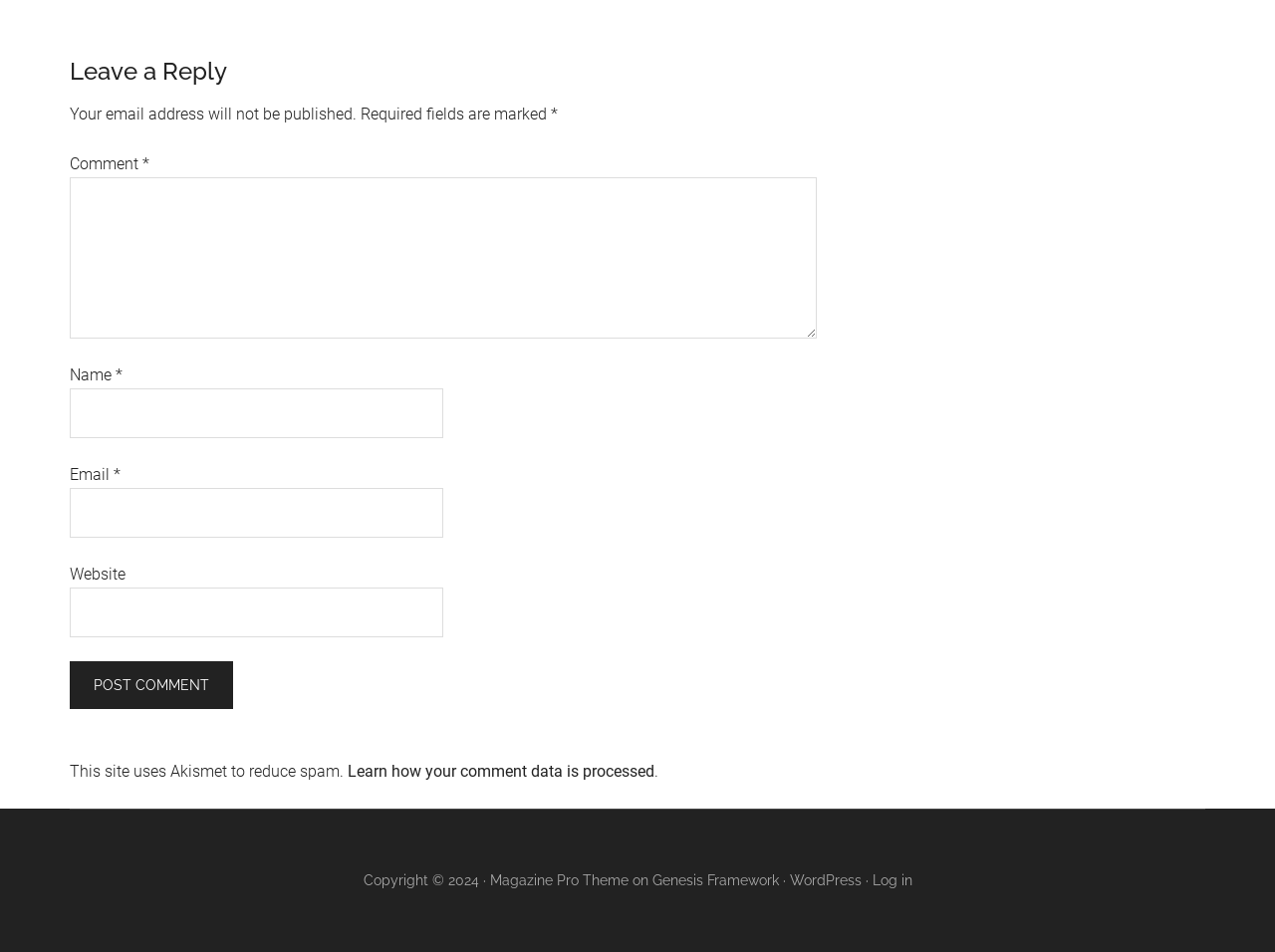What is the required information to post a comment?
Provide a detailed answer to the question, using the image to inform your response.

The required fields are marked with an asterisk (*) and include name, email, and comment, as indicated by the static text 'Required fields are marked' and the presence of required textboxes for these fields.